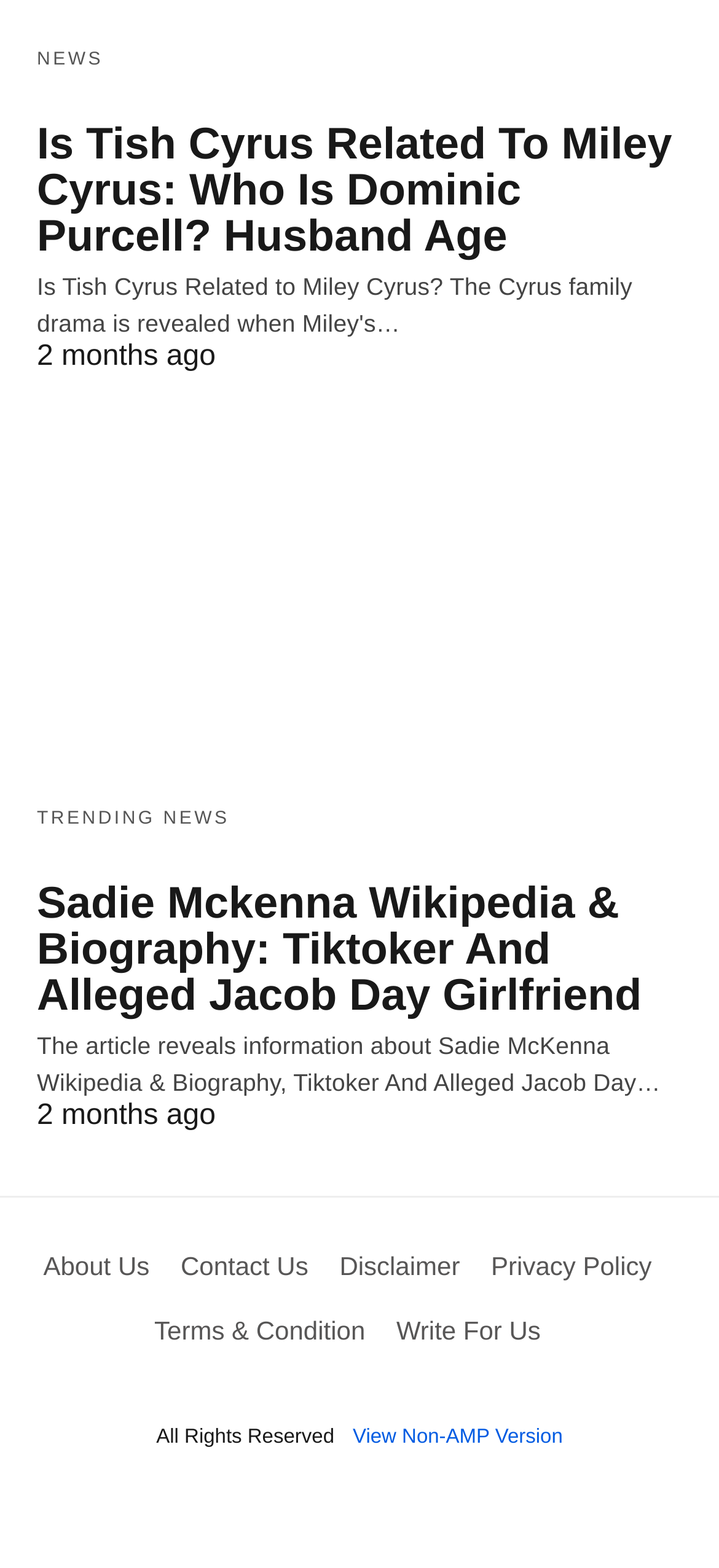Show me the bounding box coordinates of the clickable region to achieve the task as per the instruction: "visit About Us page".

[0.06, 0.797, 0.208, 0.816]